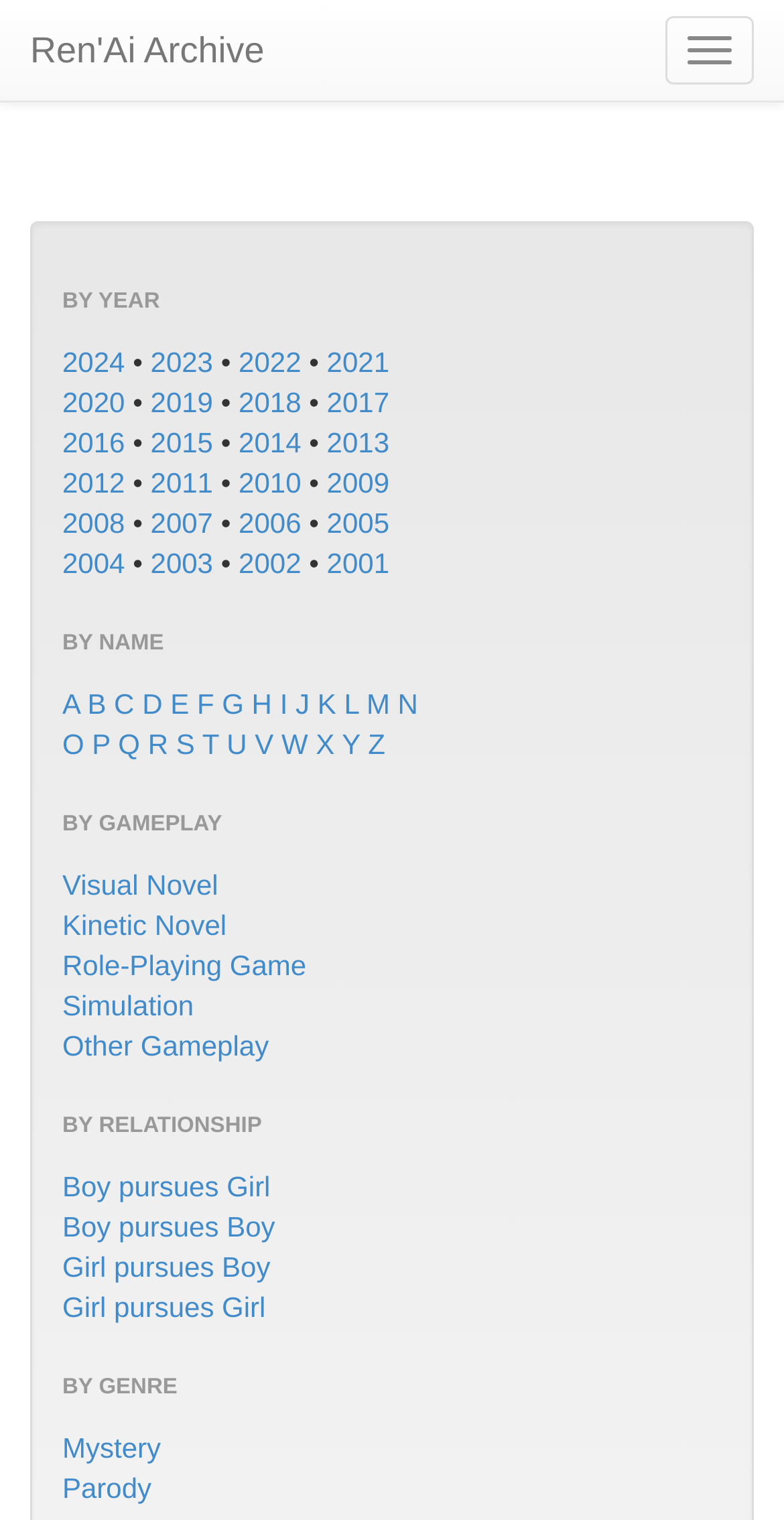Please determine the bounding box coordinates of the element's region to click in order to carry out the following instruction: "Toggle navigation". The coordinates should be four float numbers between 0 and 1, i.e., [left, top, right, bottom].

[0.849, 0.011, 0.962, 0.056]